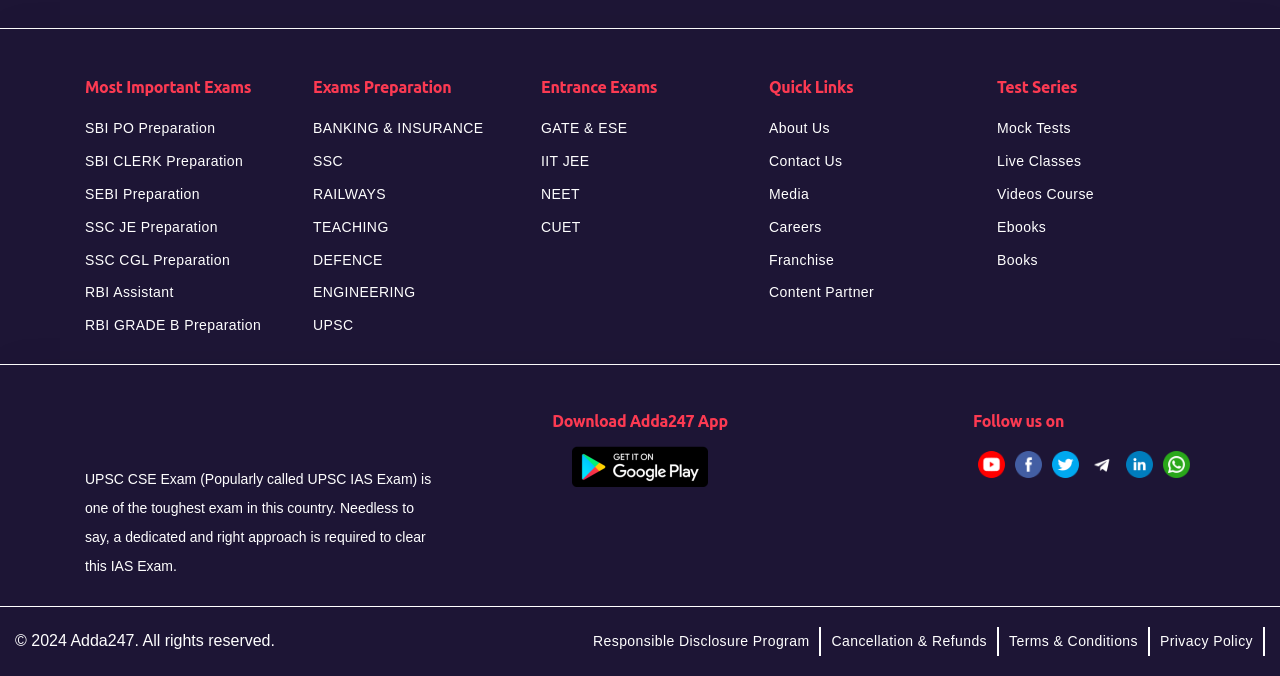Point out the bounding box coordinates of the section to click in order to follow this instruction: "Register for an account".

None